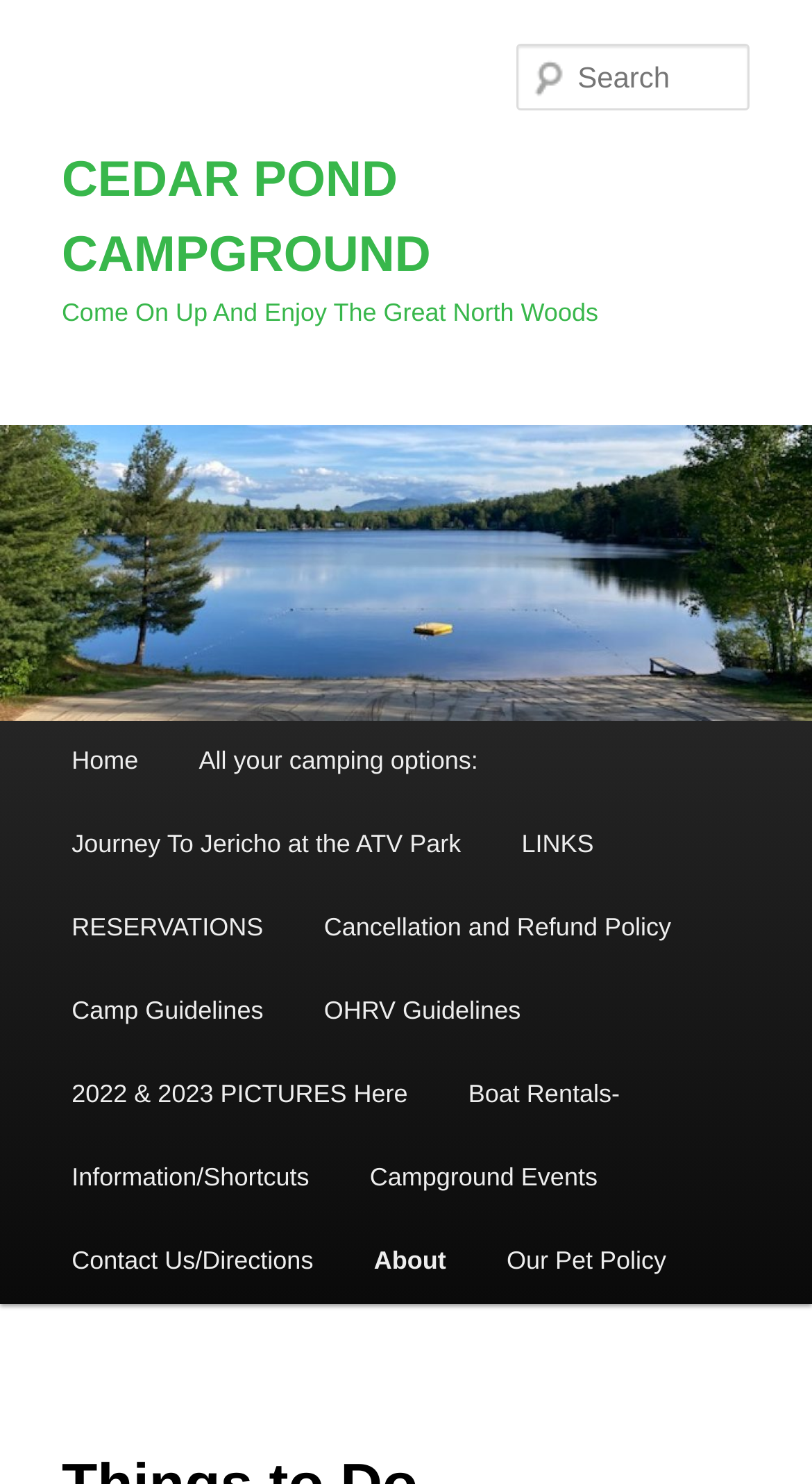What is the theme of the website?
Refer to the image and provide a one-word or short phrase answer.

Camping